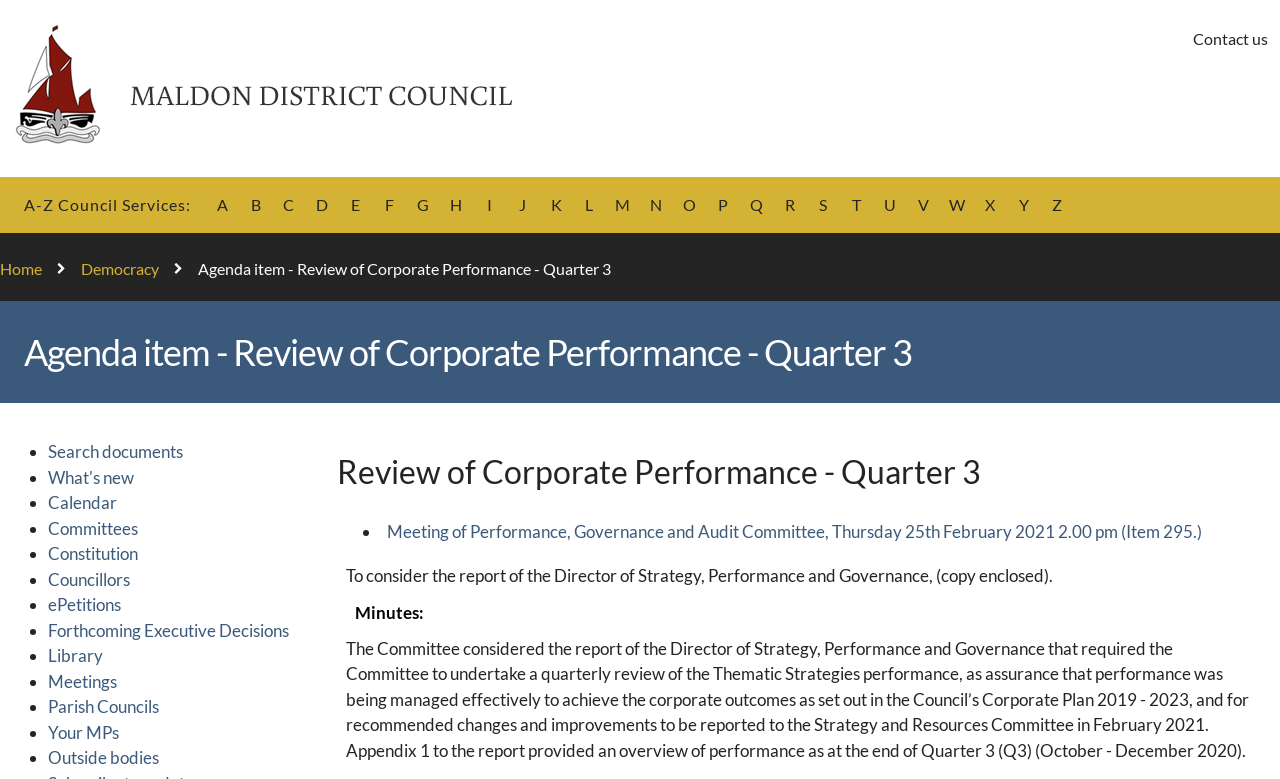What is the purpose of the Performance, Governance and Audit Committee meeting?
Refer to the image and give a detailed answer to the question.

The purpose of the meeting can be found in the section 'Review of Corporate Performance - Quarter 3', where it is written that 'The Committee considered the report of the Director of Strategy, Performance and Governance...'.